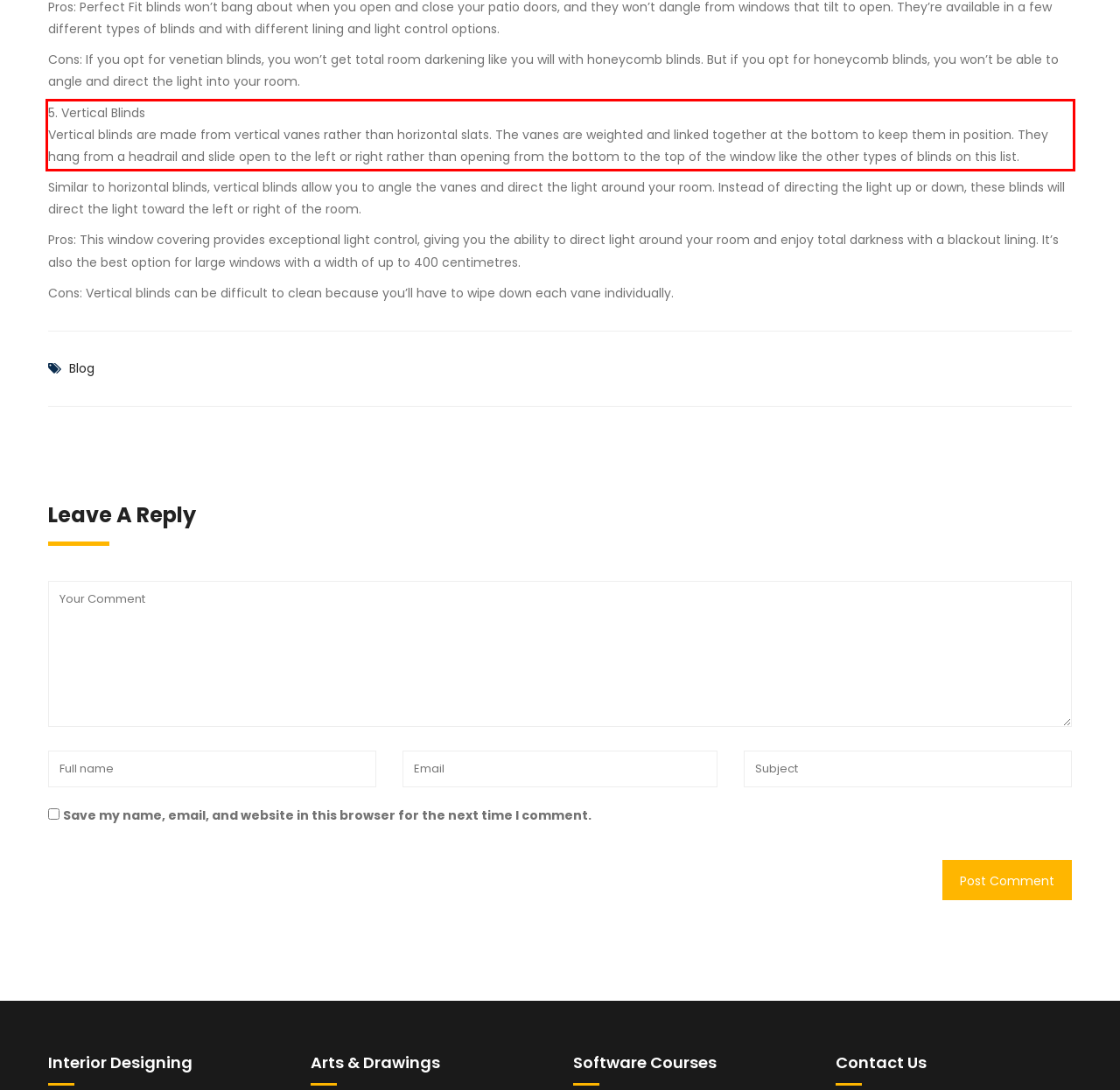You have a webpage screenshot with a red rectangle surrounding a UI element. Extract the text content from within this red bounding box.

5. Vertical Blinds Vertical blinds are made from vertical vanes rather than horizontal slats. The vanes are weighted and linked together at the bottom to keep them in position. They hang from a headrail and slide open to the left or right rather than opening from the bottom to the top of the window like the other types of blinds on this list.